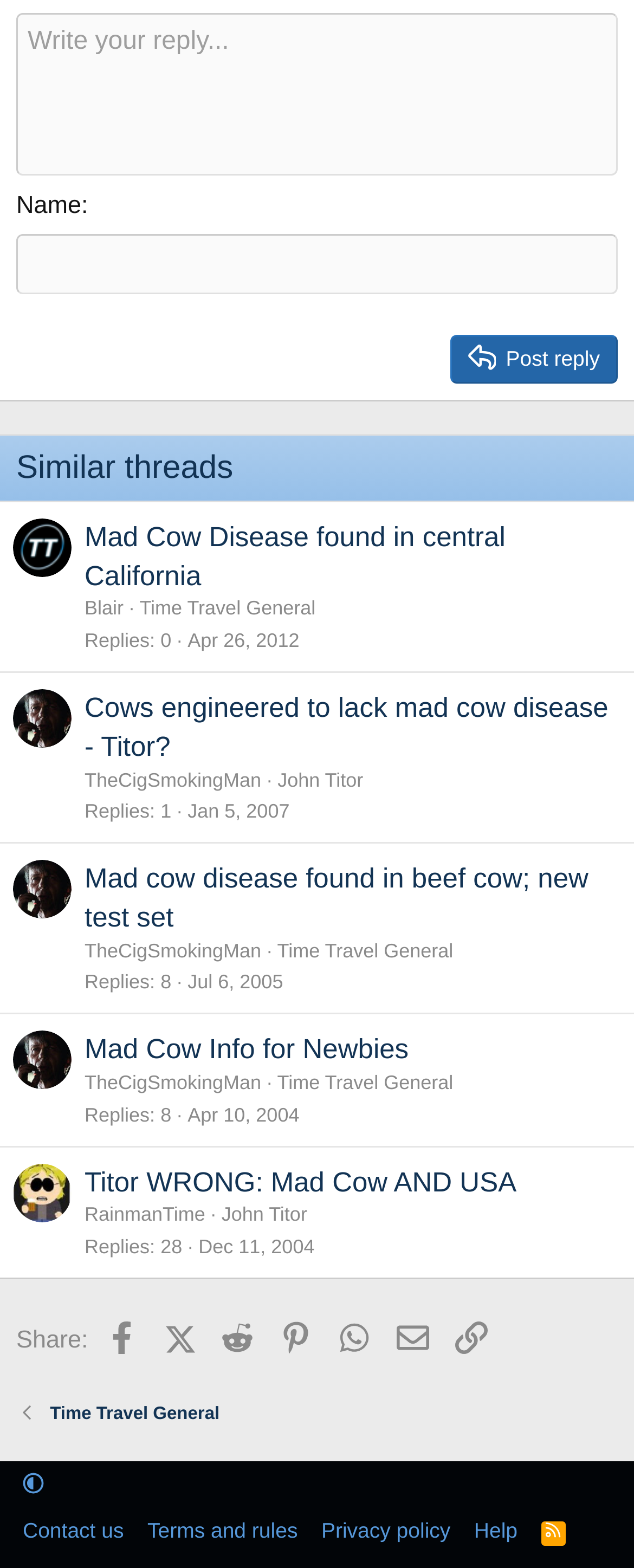Locate the bounding box coordinates of the clickable region necessary to complete the following instruction: "Enter a reply". Provide the coordinates in the format of four float numbers between 0 and 1, i.e., [left, top, right, bottom].

[0.026, 0.008, 0.974, 0.112]